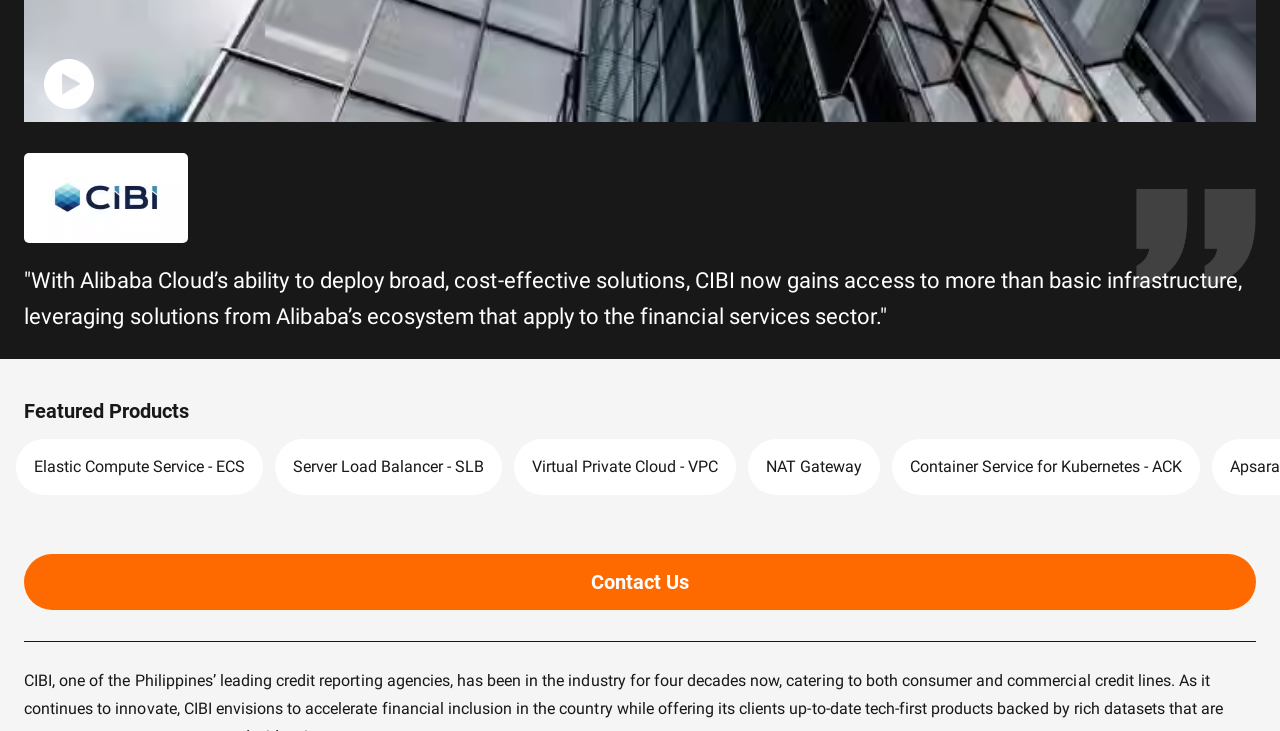Determine the bounding box for the HTML element described here: "Elastic Compute Service - ECS". The coordinates should be given as [left, top, right, bottom] with each number being a float between 0 and 1.

[0.012, 0.6, 0.205, 0.677]